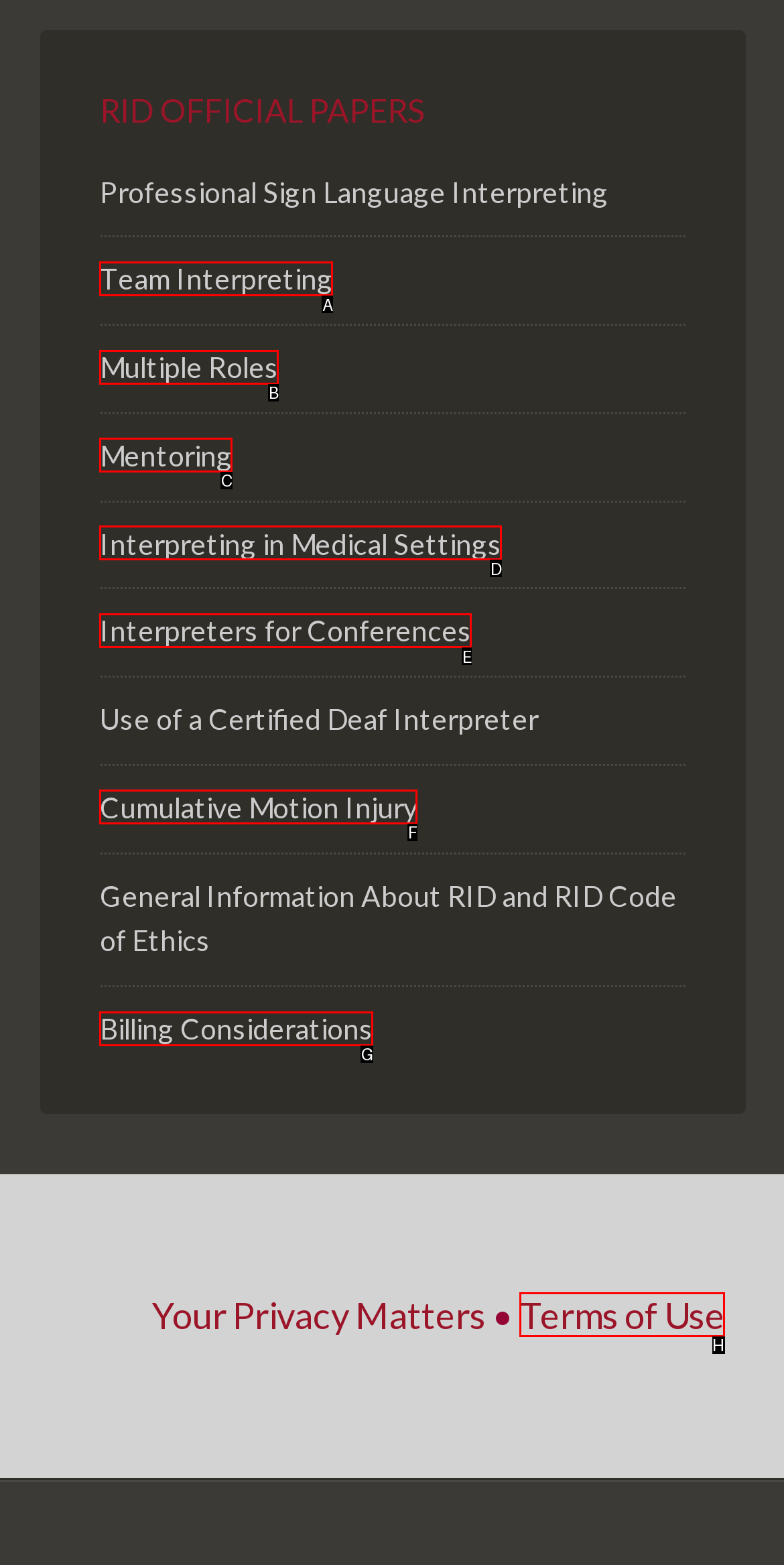From the given choices, which option should you click to complete this task: View Terms of Use? Answer with the letter of the correct option.

H